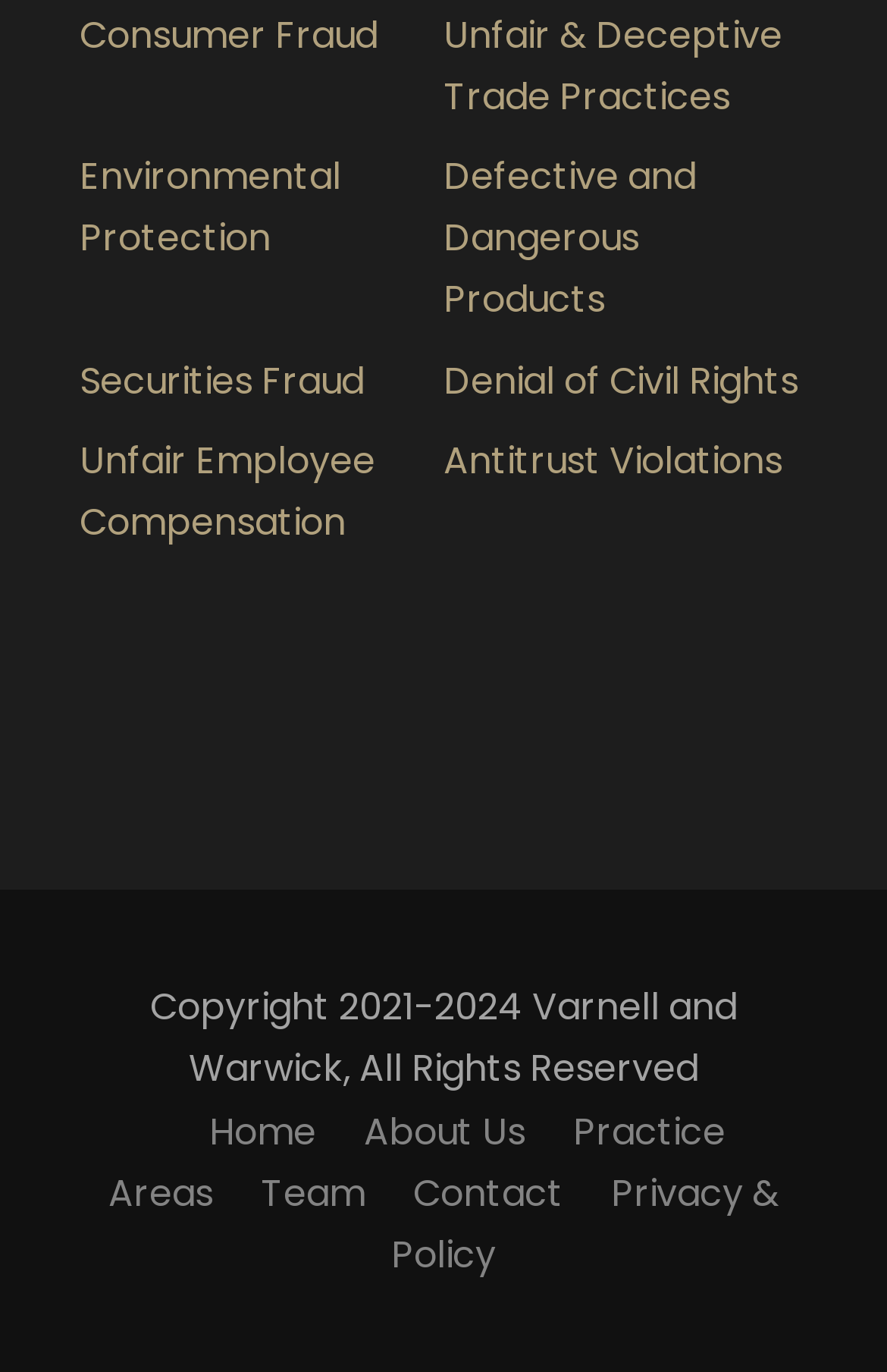Please identify the bounding box coordinates of the element's region that needs to be clicked to fulfill the following instruction: "Learn about Securities Fraud". The bounding box coordinates should consist of four float numbers between 0 and 1, i.e., [left, top, right, bottom].

[0.09, 0.258, 0.41, 0.296]